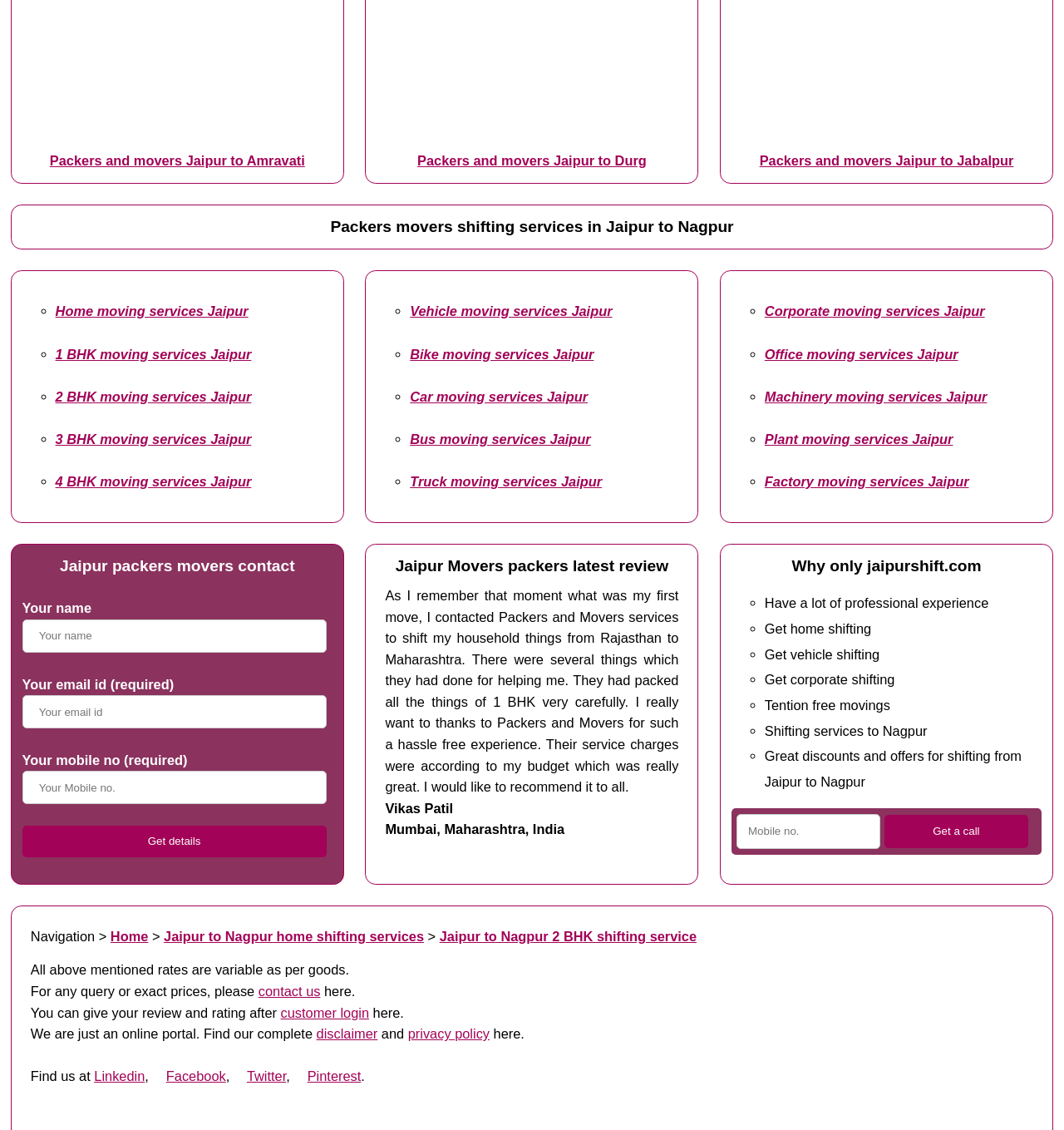Find and indicate the bounding box coordinates of the region you should select to follow the given instruction: "Get a call".

[0.831, 0.721, 0.966, 0.751]